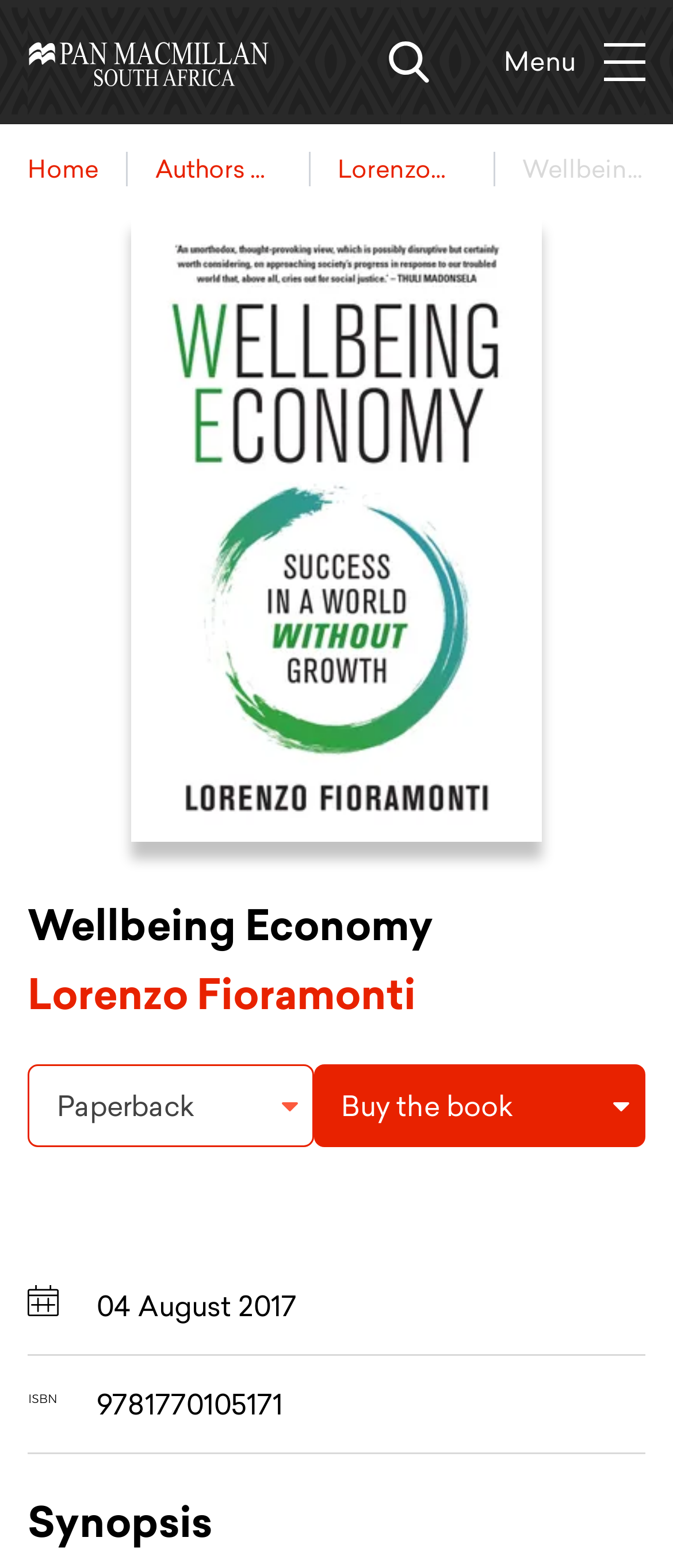Please specify the bounding box coordinates of the area that should be clicked to accomplish the following instruction: "Read the synopsis". The coordinates should consist of four float numbers between 0 and 1, i.e., [left, top, right, bottom].

[0.041, 0.952, 0.315, 0.99]